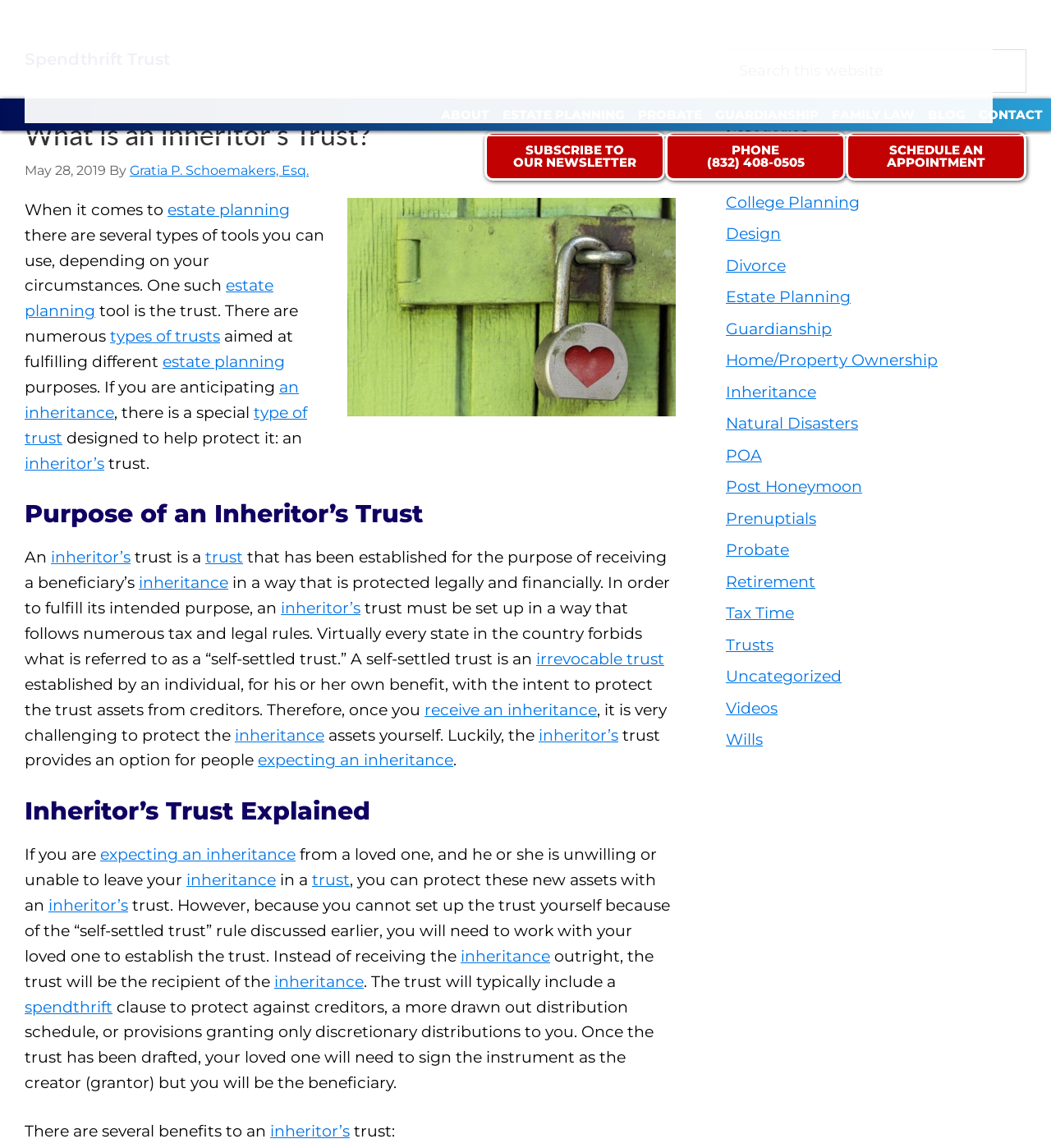Please identify the bounding box coordinates of the region to click in order to complete the task: "Click the 'ESTATE PLANNING' link". The coordinates must be four float numbers between 0 and 1, specified as [left, top, right, bottom].

[0.473, 0.062, 0.602, 0.09]